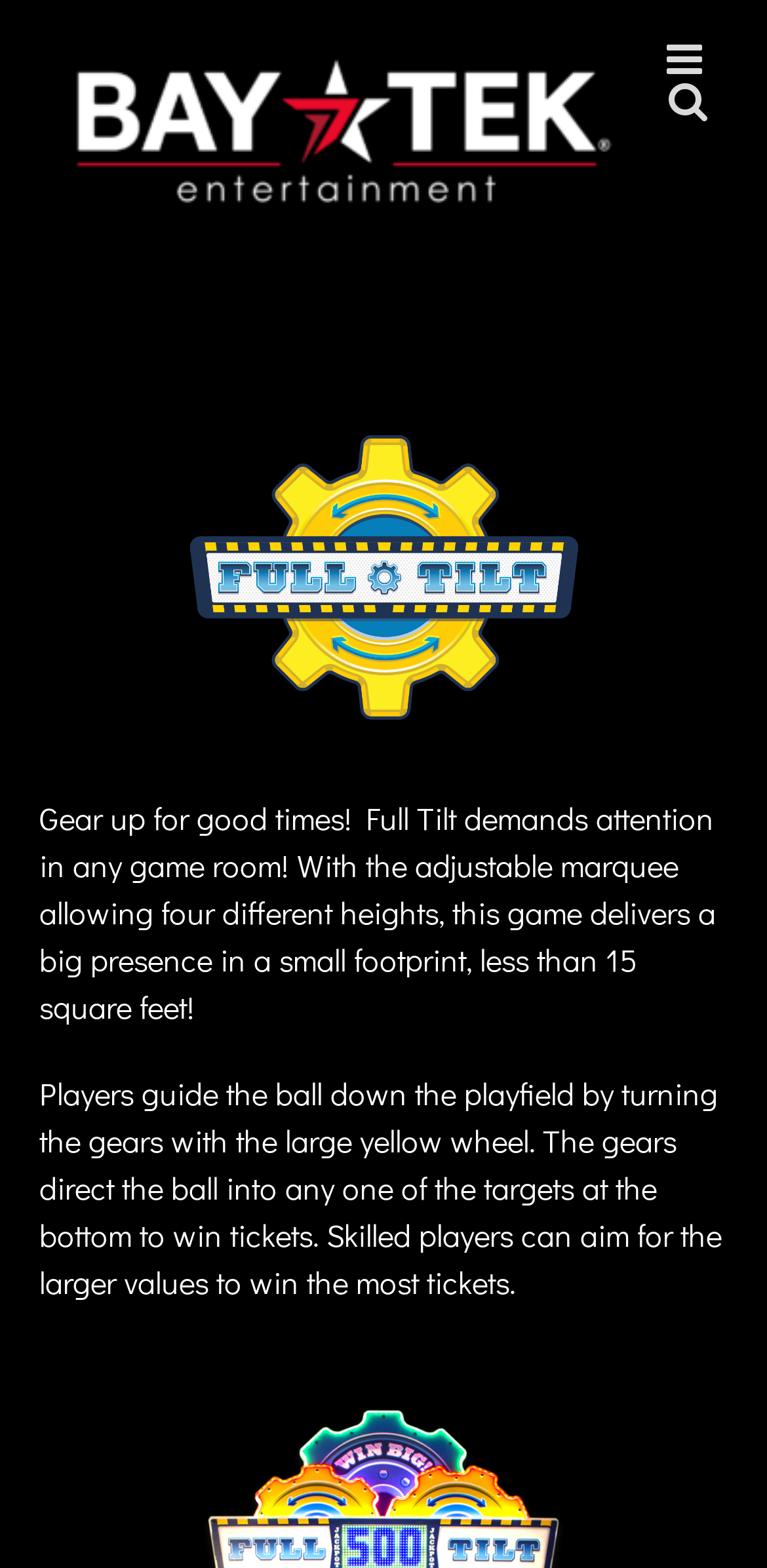Identify the bounding box coordinates for the UI element mentioned here: "aria-label="Toggle mobile menu"". Provide the coordinates as four float values between 0 and 1, i.e., [left, top, right, bottom].

[0.869, 0.025, 0.923, 0.051]